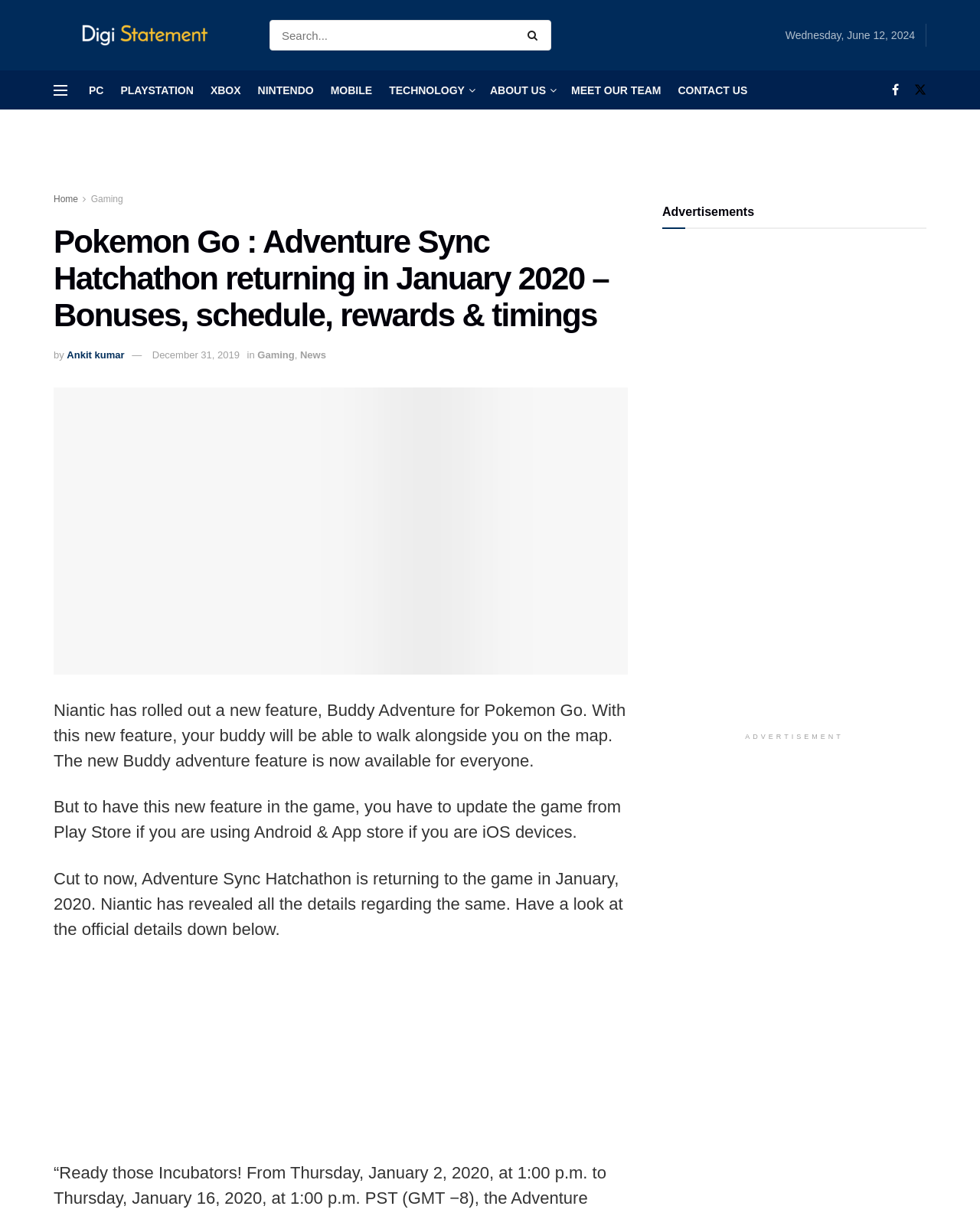Determine the bounding box coordinates of the clickable element necessary to fulfill the instruction: "Check the date of the article". Provide the coordinates as four float numbers within the 0 to 1 range, i.e., [left, top, right, bottom].

[0.155, 0.287, 0.244, 0.297]